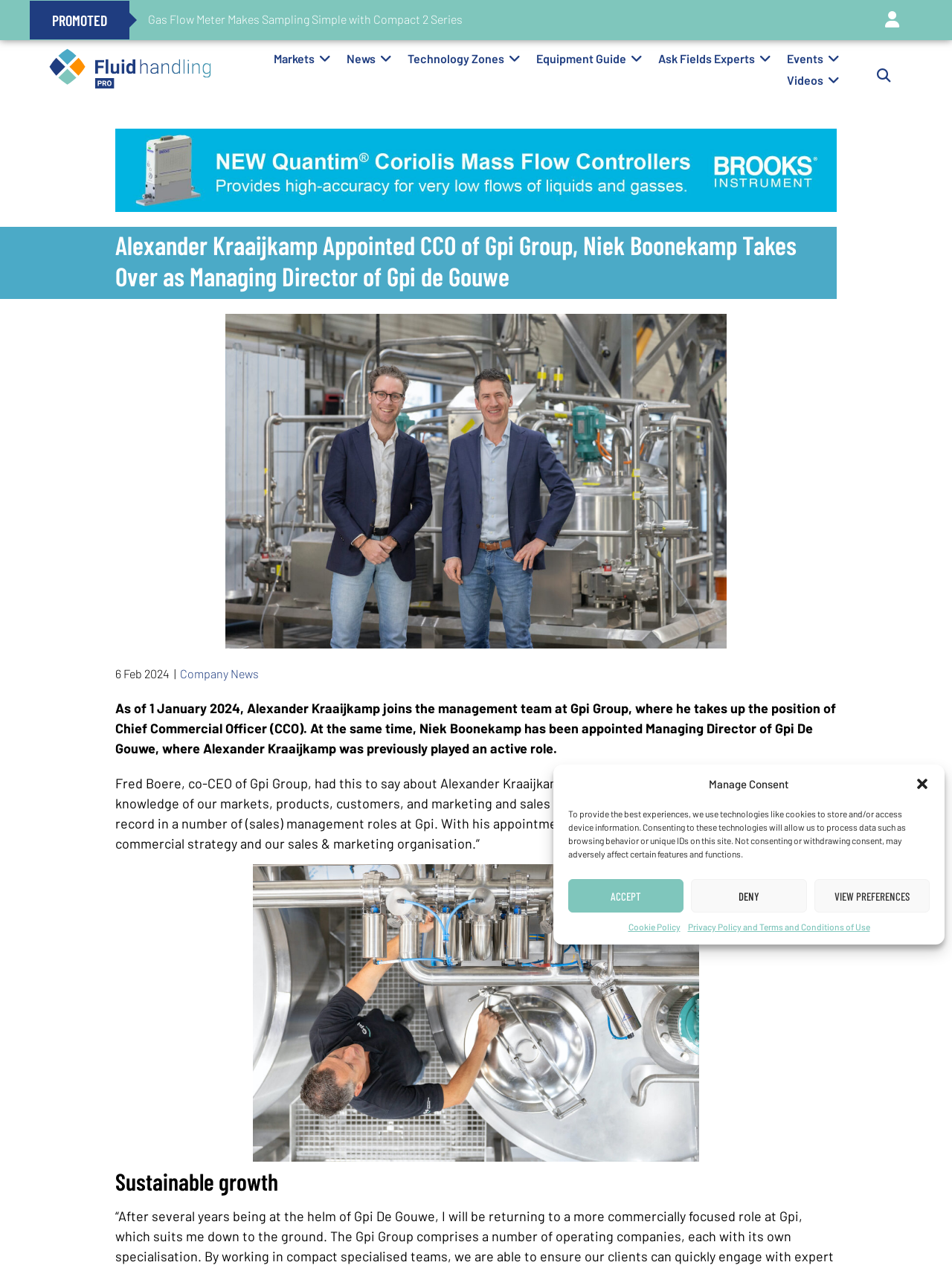Locate and generate the text content of the webpage's heading.

Alexander Kraaijkamp Appointed CCO of Gpi Group, Niek Boonekamp Takes Over as Managing Director of Gpi de Gouwe